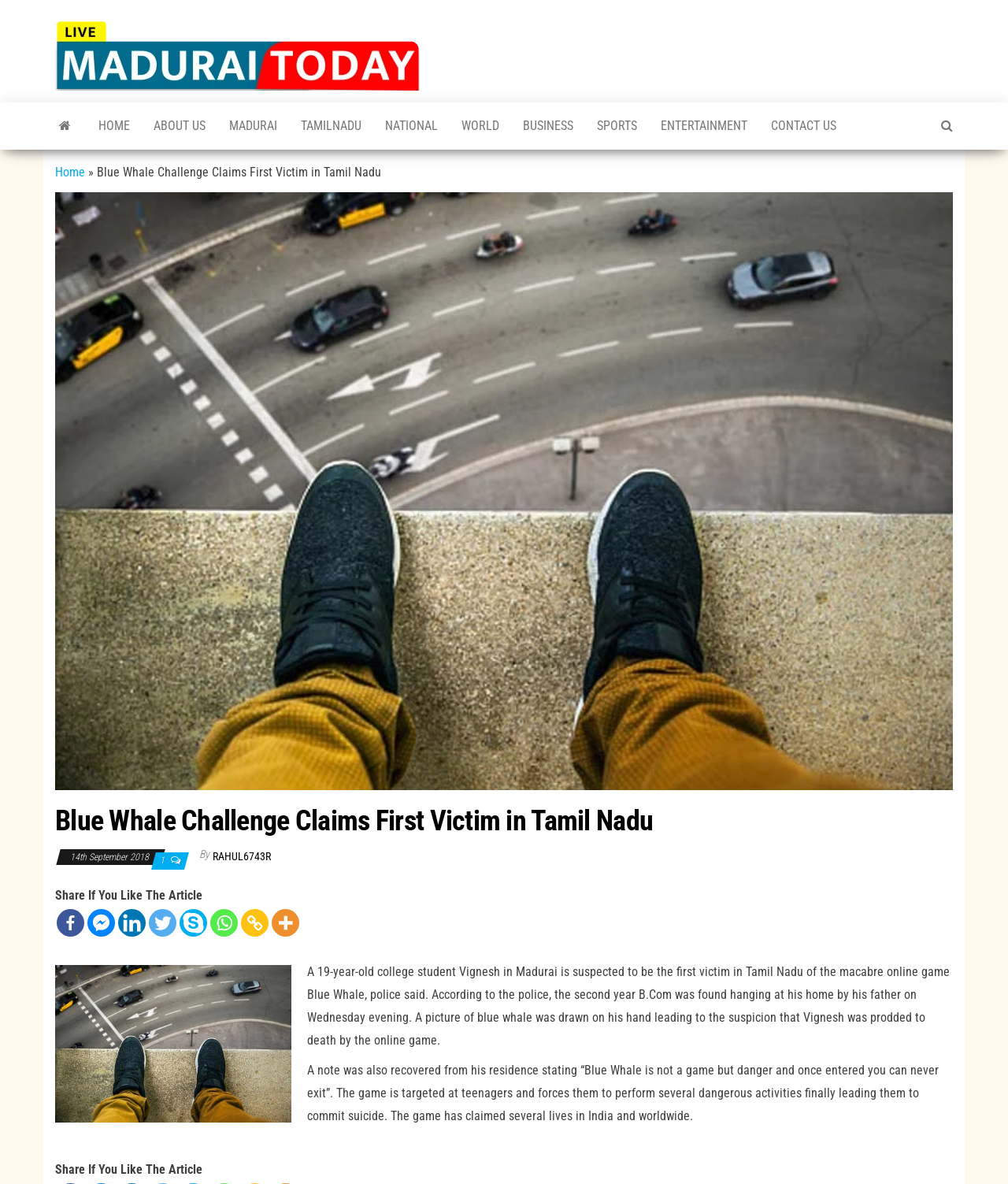What is the purpose of the social media links at the bottom of the article?
Answer the question with a single word or phrase, referring to the image.

To share the article